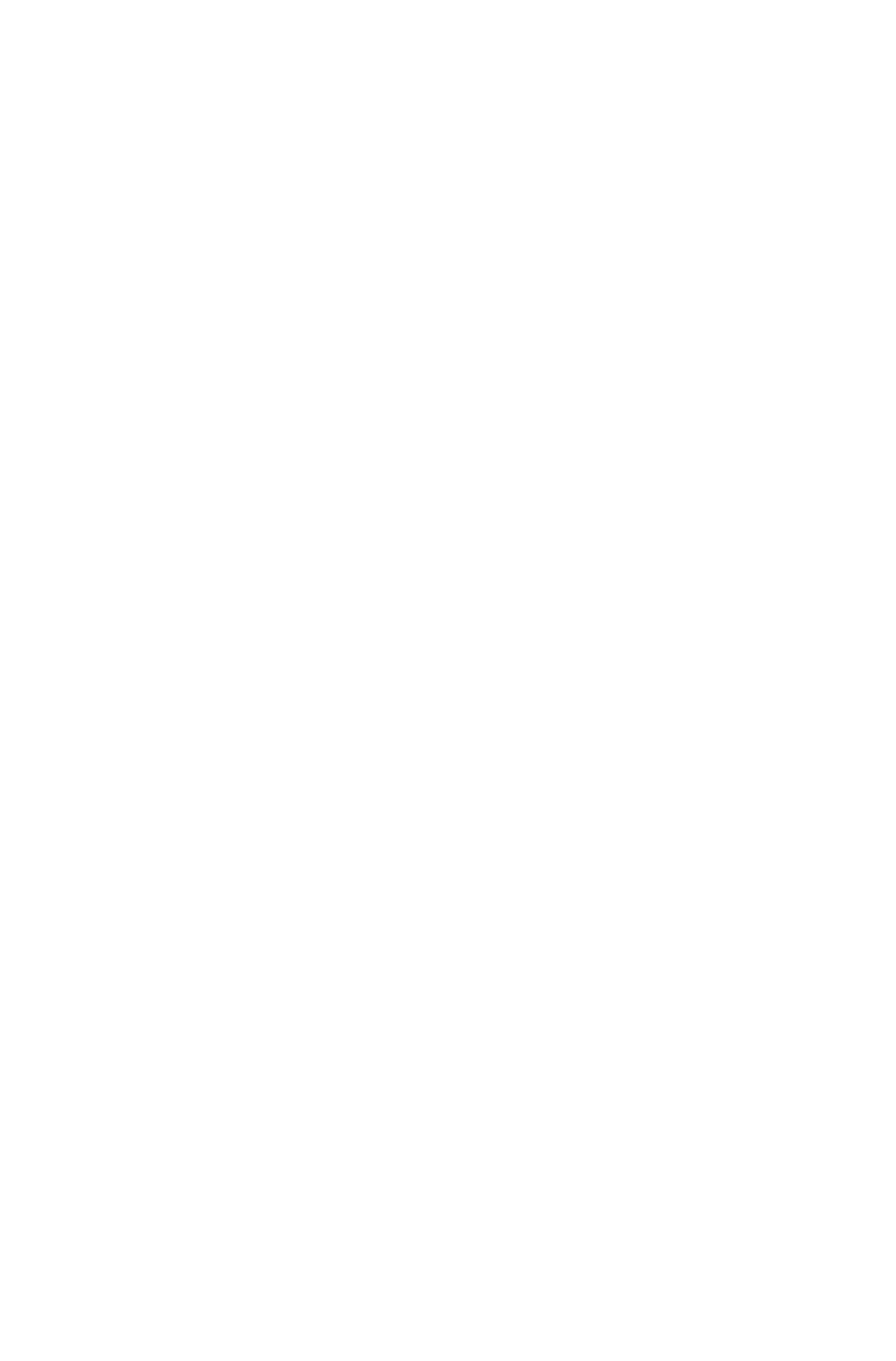Identify the primary heading of the webpage and provide its text.

ENS FY23 Junior Viewbook